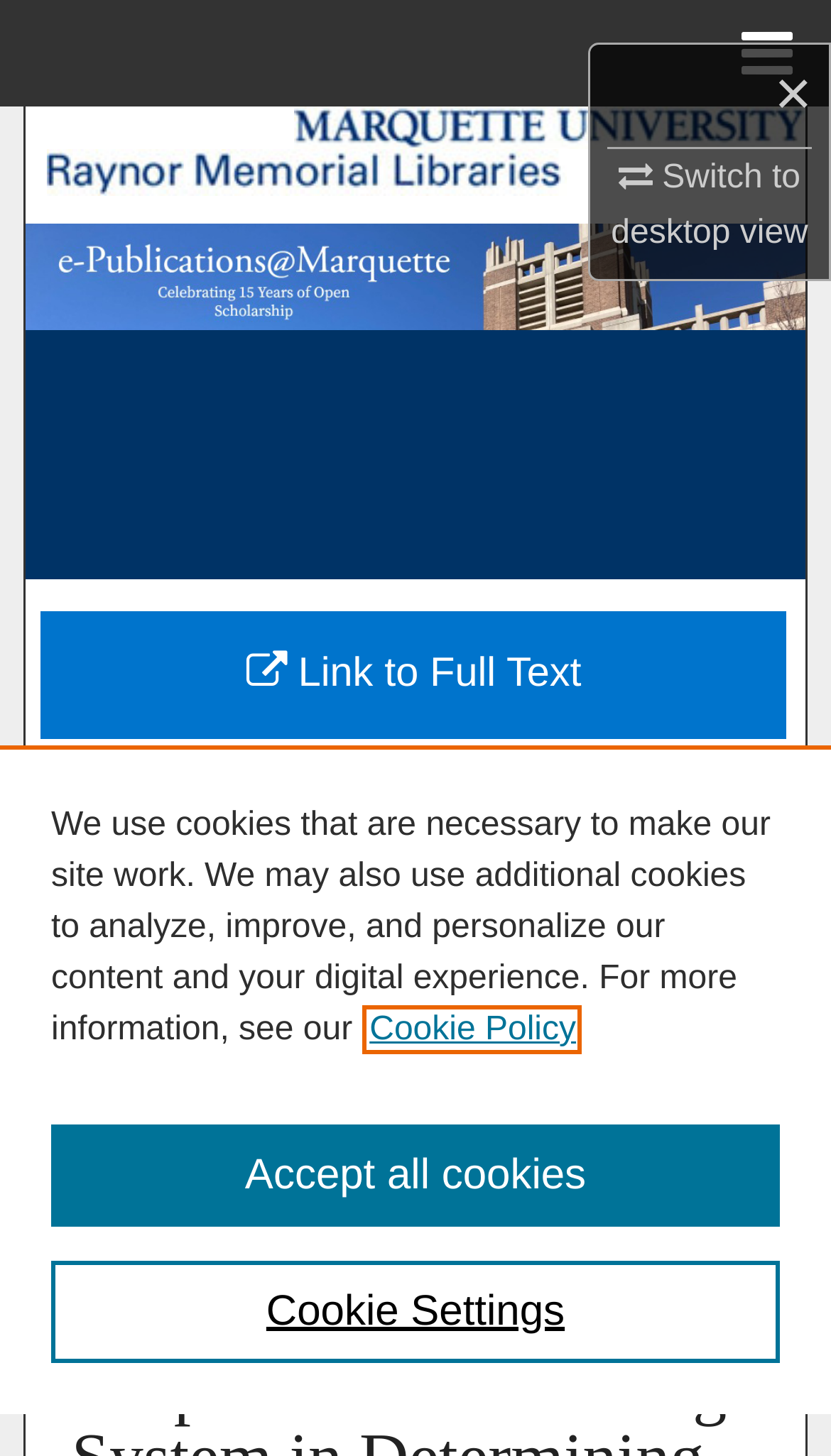Locate the bounding box coordinates of the clickable region to complete the following instruction: "Switch to desktop view."

[0.735, 0.104, 0.972, 0.173]